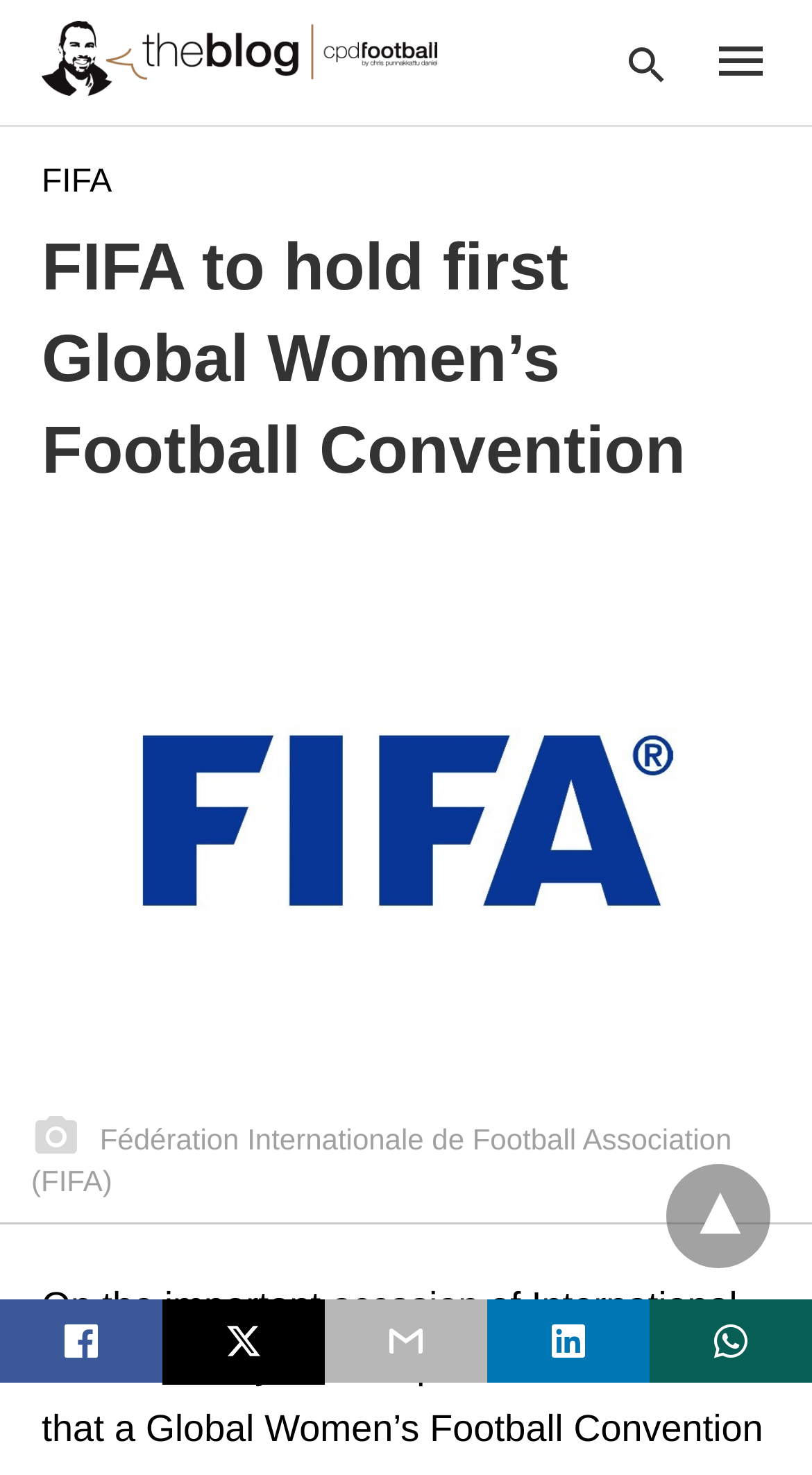Please find and report the primary heading text from the webpage.

FIFA to hold first Global Women’s Football Convention